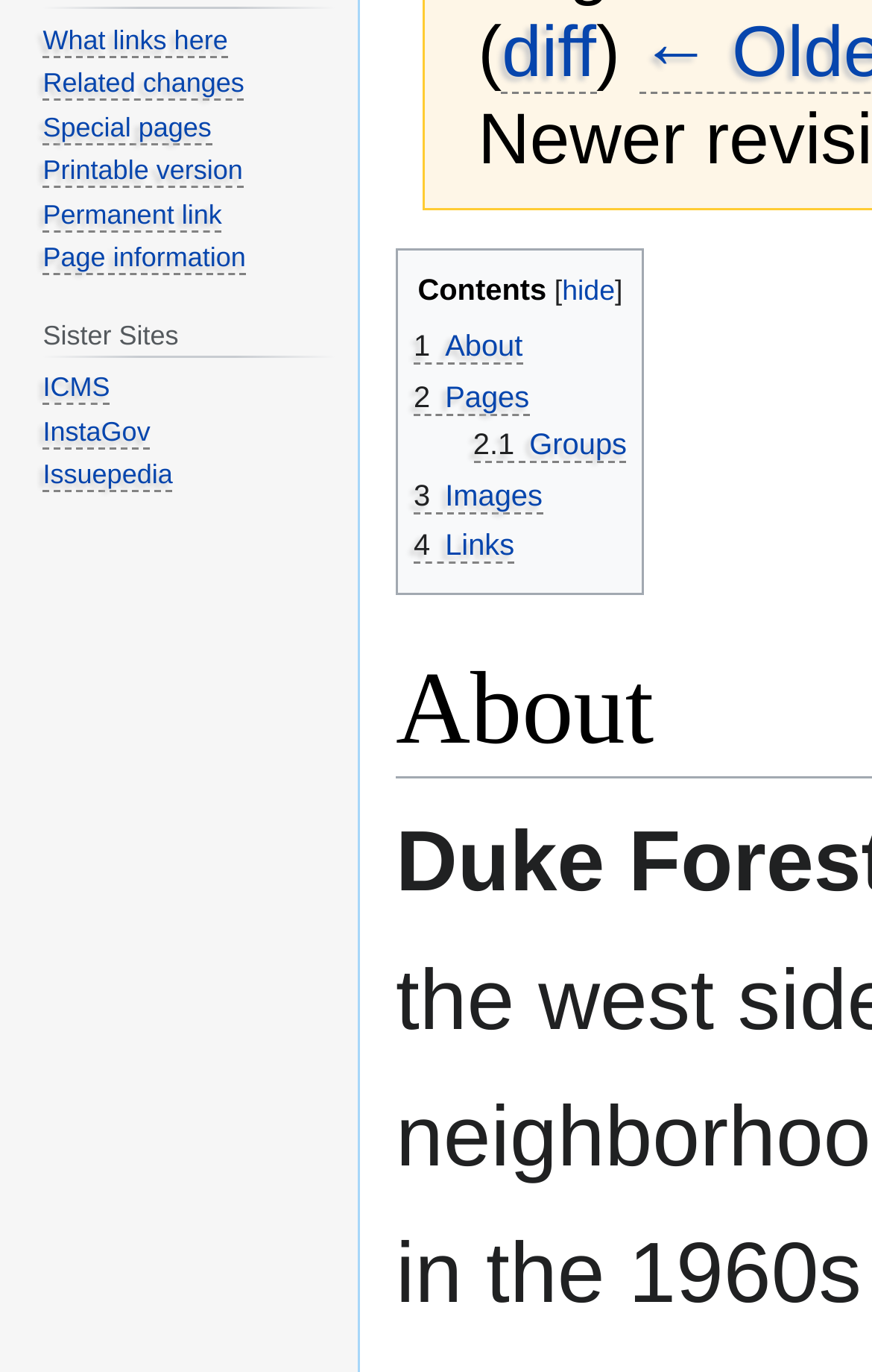Provide the bounding box coordinates of the UI element that matches the description: "Permanent link".

[0.049, 0.144, 0.254, 0.169]